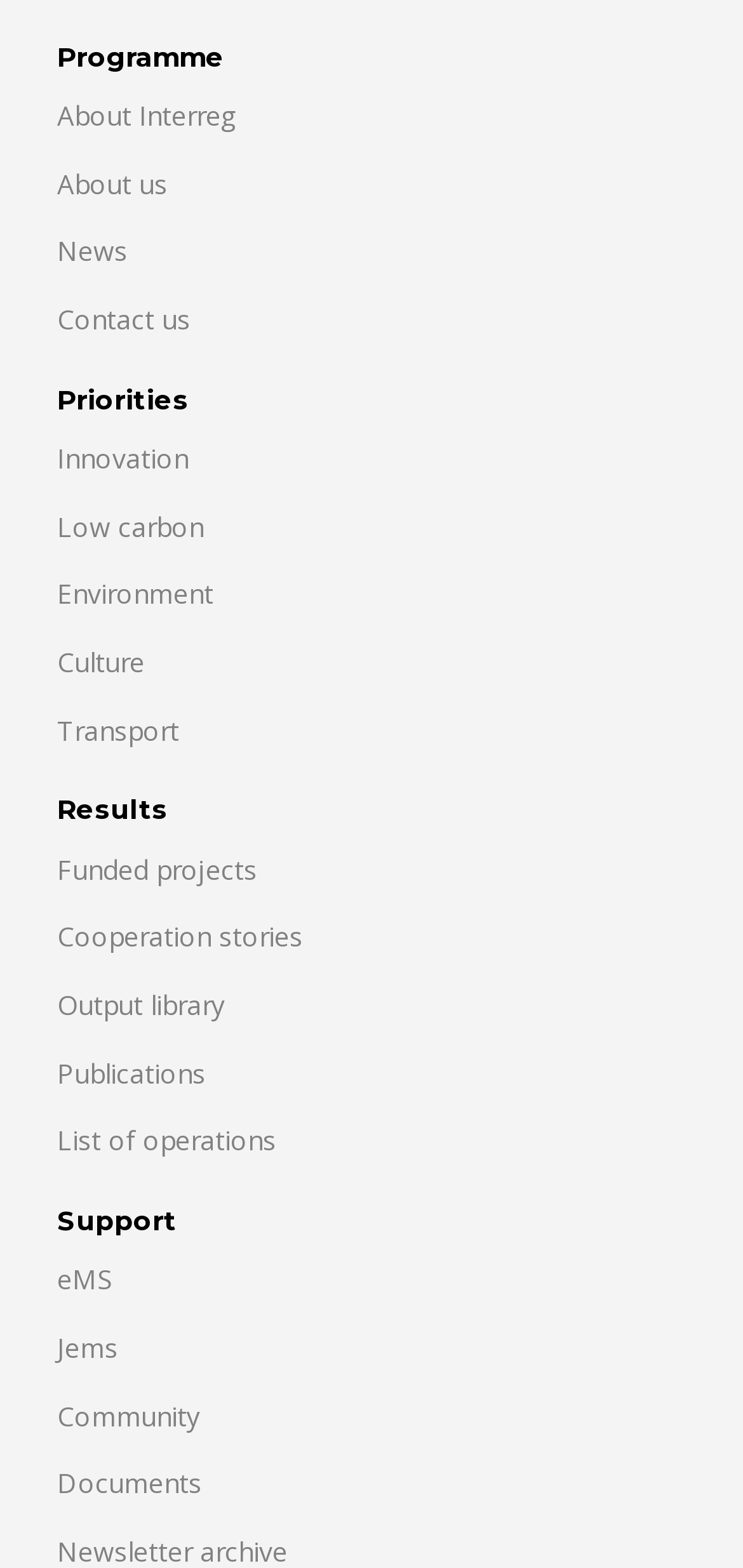Provide a brief response in the form of a single word or phrase:
What is the second link under the 'Programme' heading?

About Interreg